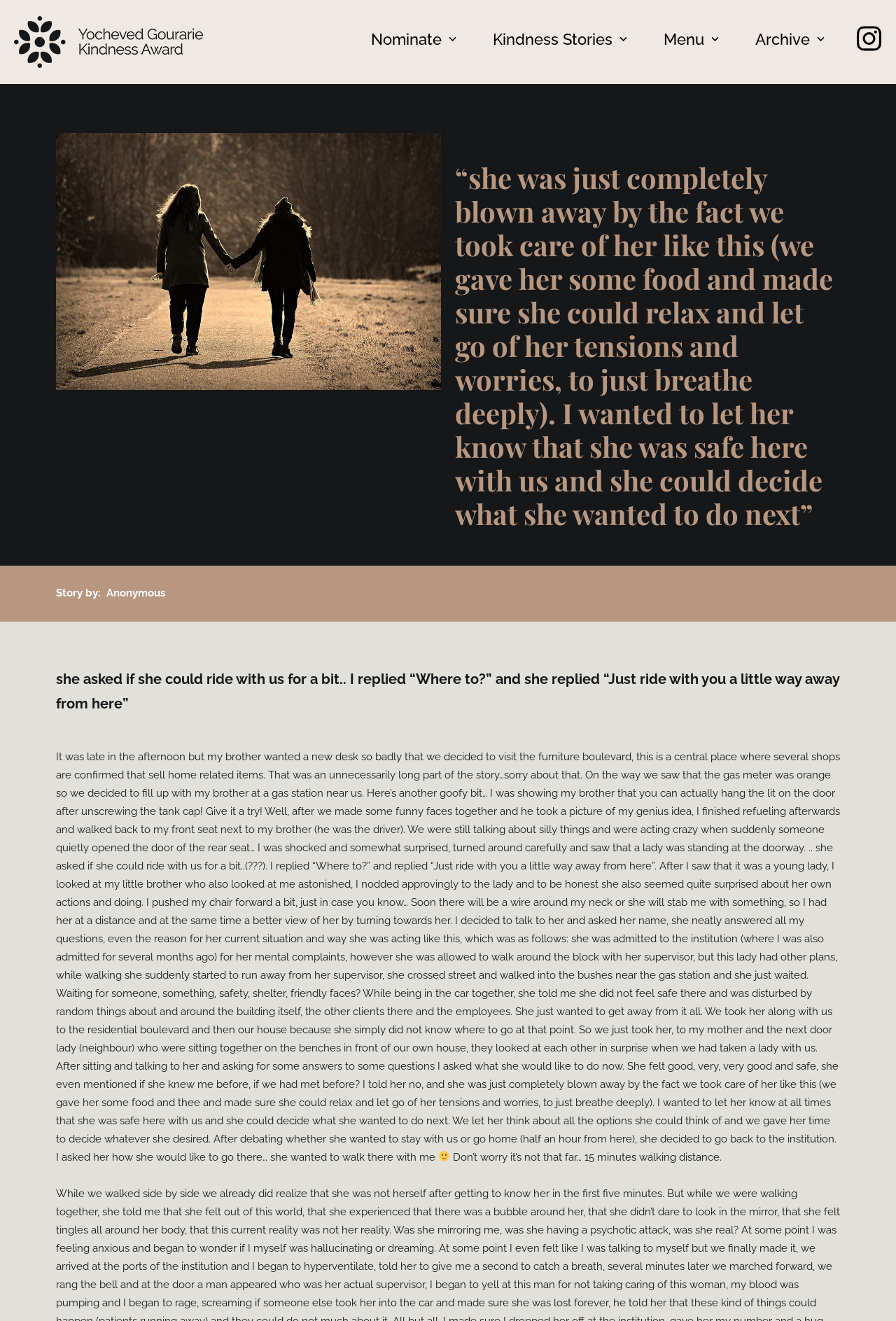What is the emotional tone of the story being shared?
Please interpret the details in the image and answer the question thoroughly.

The story being shared on the webpage has a heartwarming tone, as it describes the kindness and care shown by the narrator and his brother towards the lady, making her feel safe and valued, and ultimately leading to a positive outcome for her.